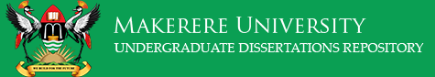What is displayed at the center of the logo?
Refer to the screenshot and answer in one word or phrase.

University's emblem